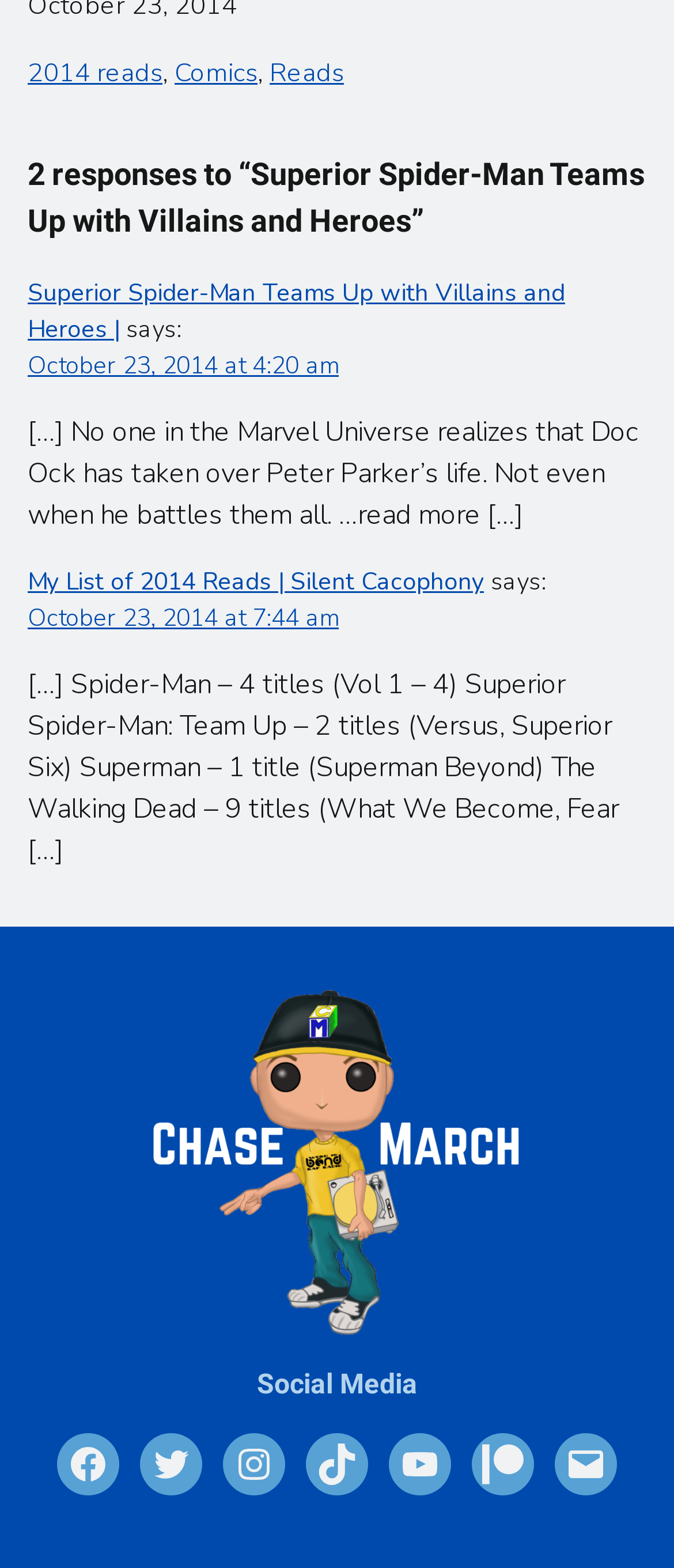Please identify the bounding box coordinates of the element I need to click to follow this instruction: "visit sustainability page".

None